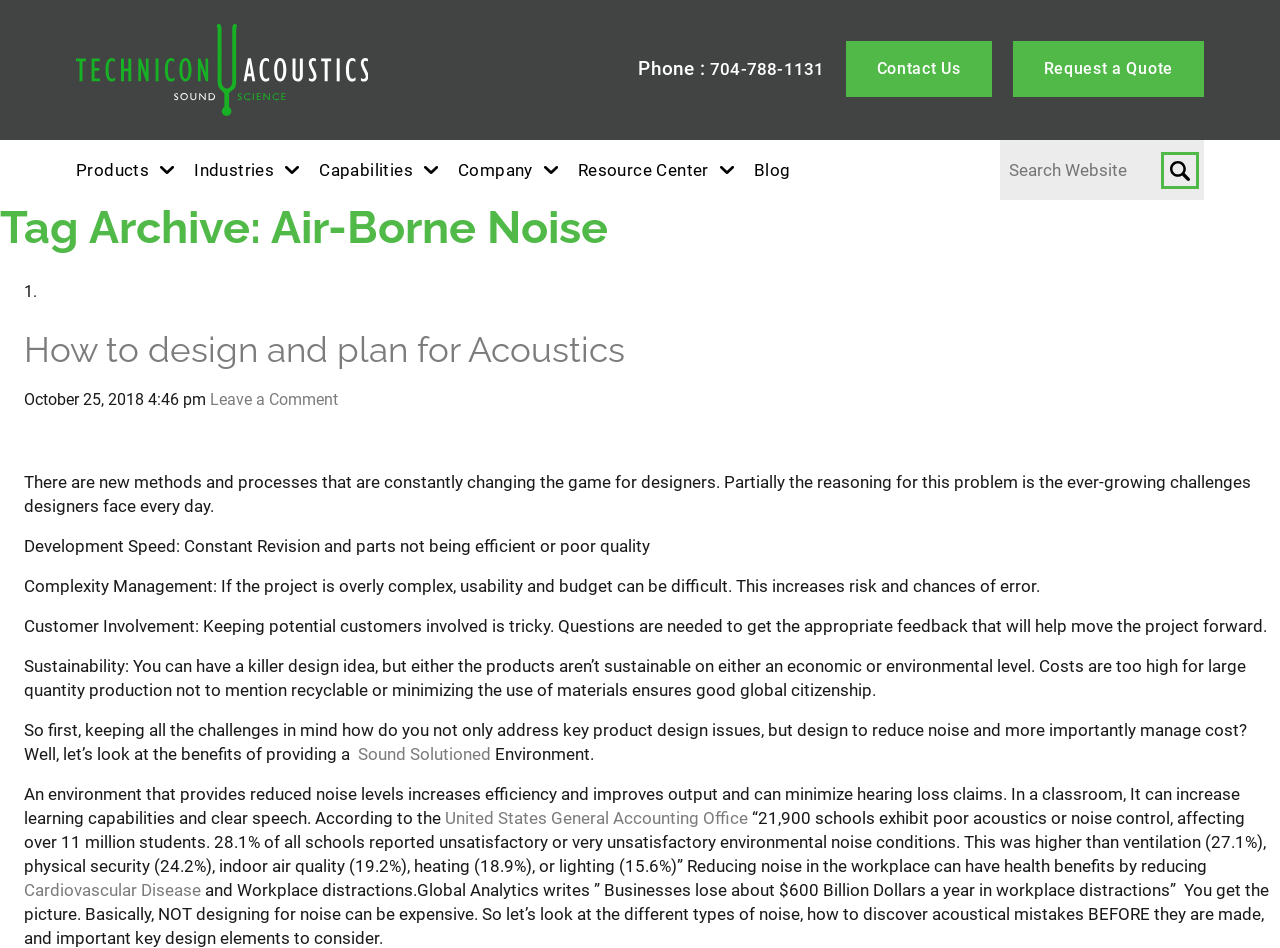Specify the bounding box coordinates for the region that must be clicked to perform the given instruction: "Read the blog".

[0.589, 0.148, 0.618, 0.211]